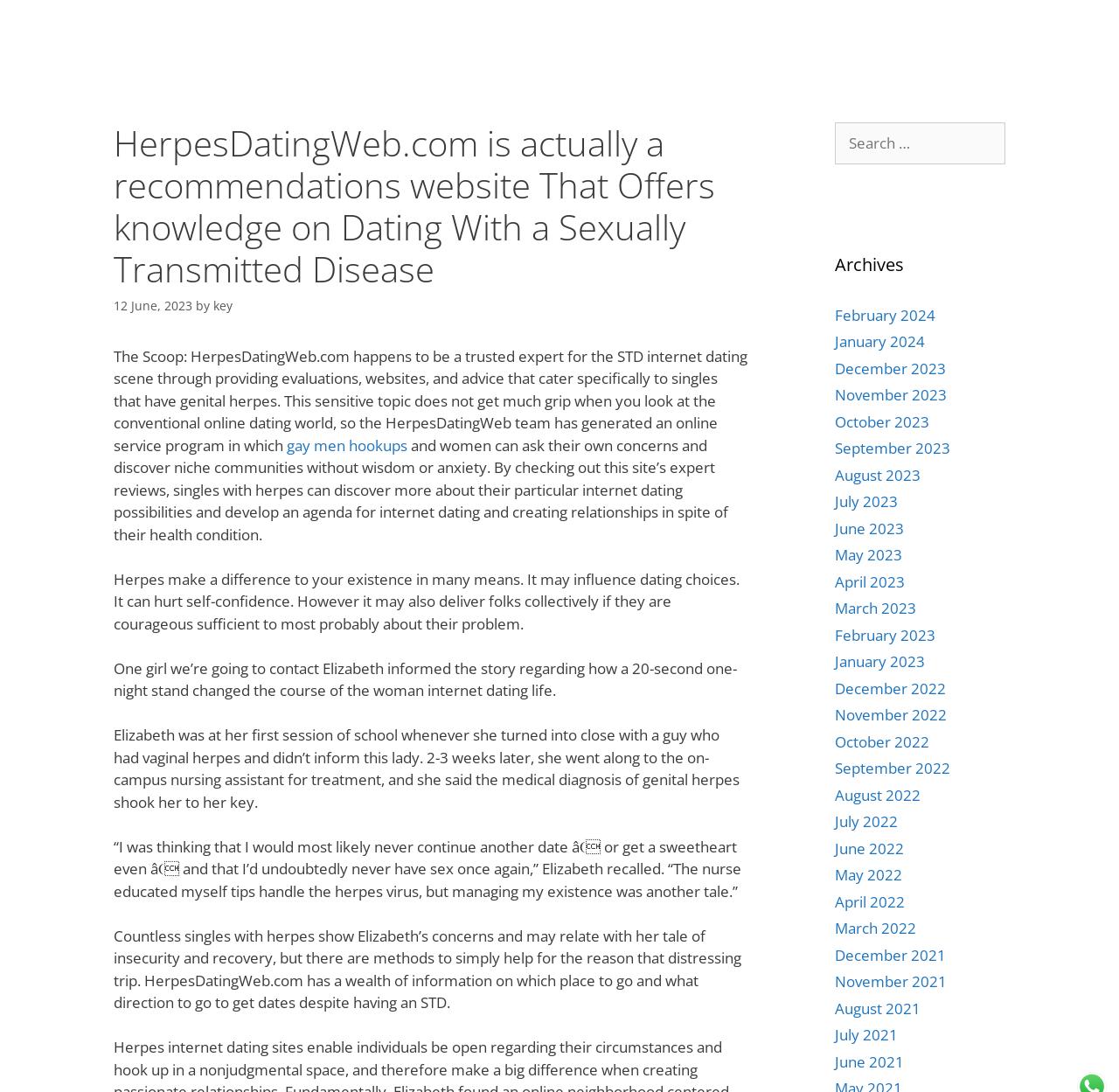What is the tone of the webpage content?
Based on the screenshot, provide a one-word or short-phrase response.

Supportive and informative